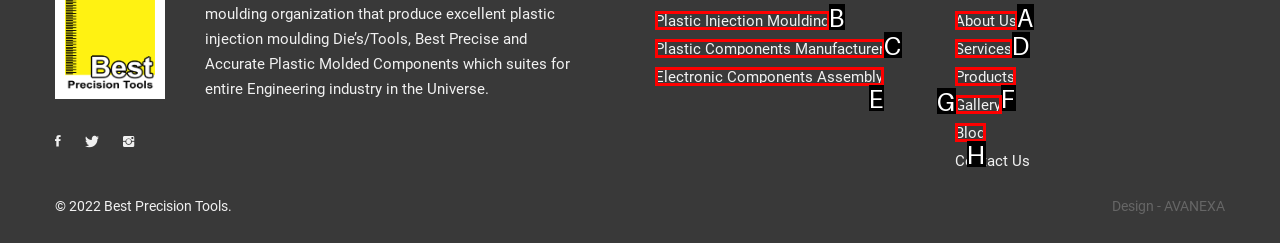Choose the HTML element to click for this instruction: Click on Plastic Injection Moulding Answer with the letter of the correct choice from the given options.

B